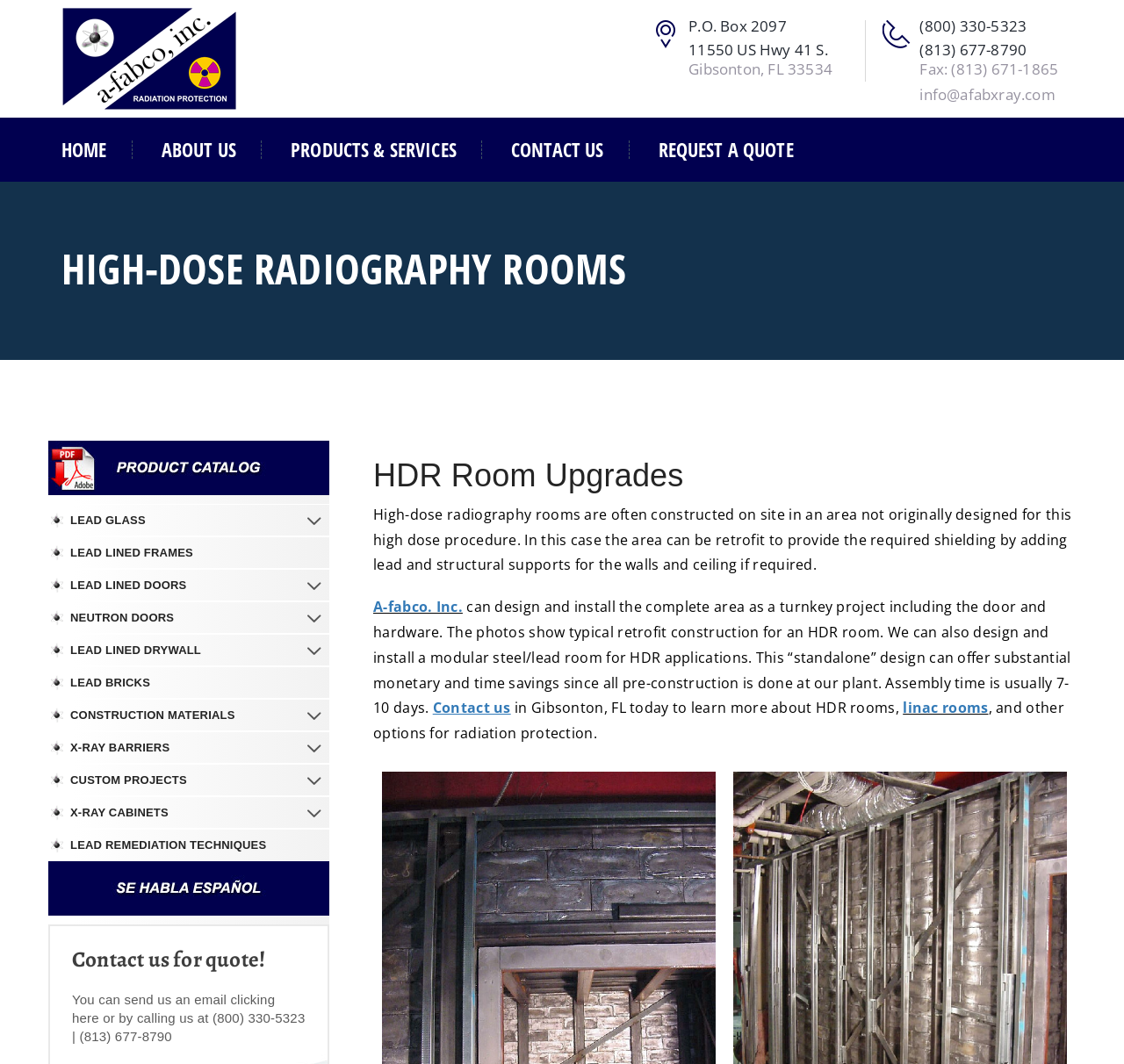Please identify the bounding box coordinates of the element that needs to be clicked to execute the following command: "Click on the CONTACT US link". Provide the bounding box using four float numbers between 0 and 1, formatted as [left, top, right, bottom].

[0.433, 0.132, 0.56, 0.15]